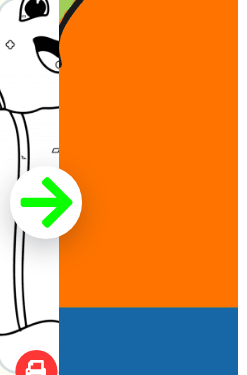What is the purpose of the coloring page?
By examining the image, provide a one-word or phrase answer.

to promote art and learning